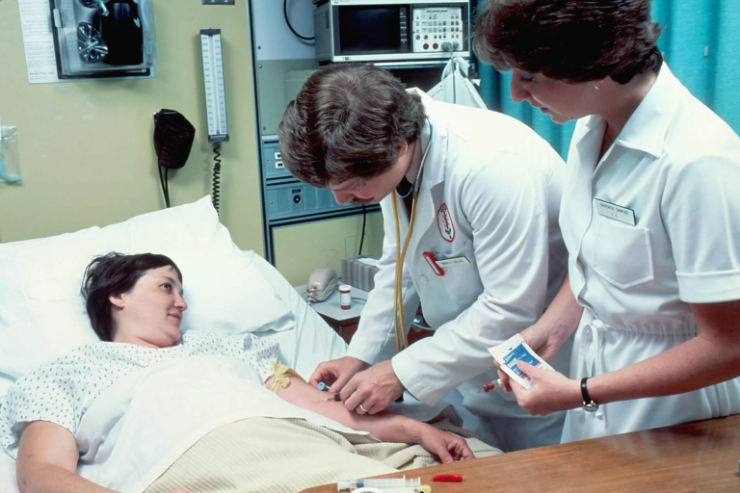What is the female nurse holding?
Analyze the image and provide a thorough answer to the question.

The caption states that the female nurse 'assists him, holding a tray of sterile equipment', implying that she is responsible for handling the necessary medical tools for the procedure.